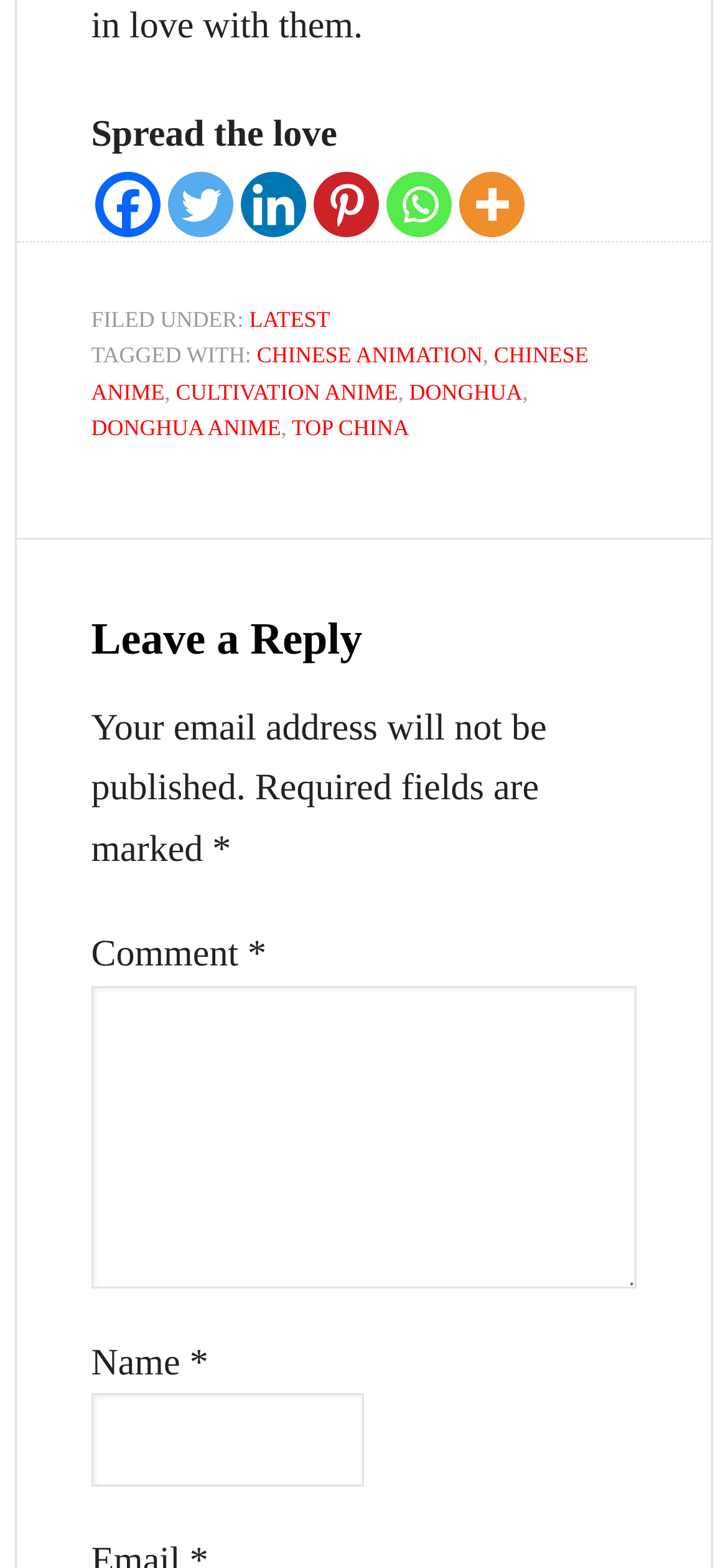Determine the bounding box coordinates of the clickable region to execute the instruction: "Leave a comment". The coordinates should be four float numbers between 0 and 1, denoted as [left, top, right, bottom].

[0.125, 0.628, 0.875, 0.821]